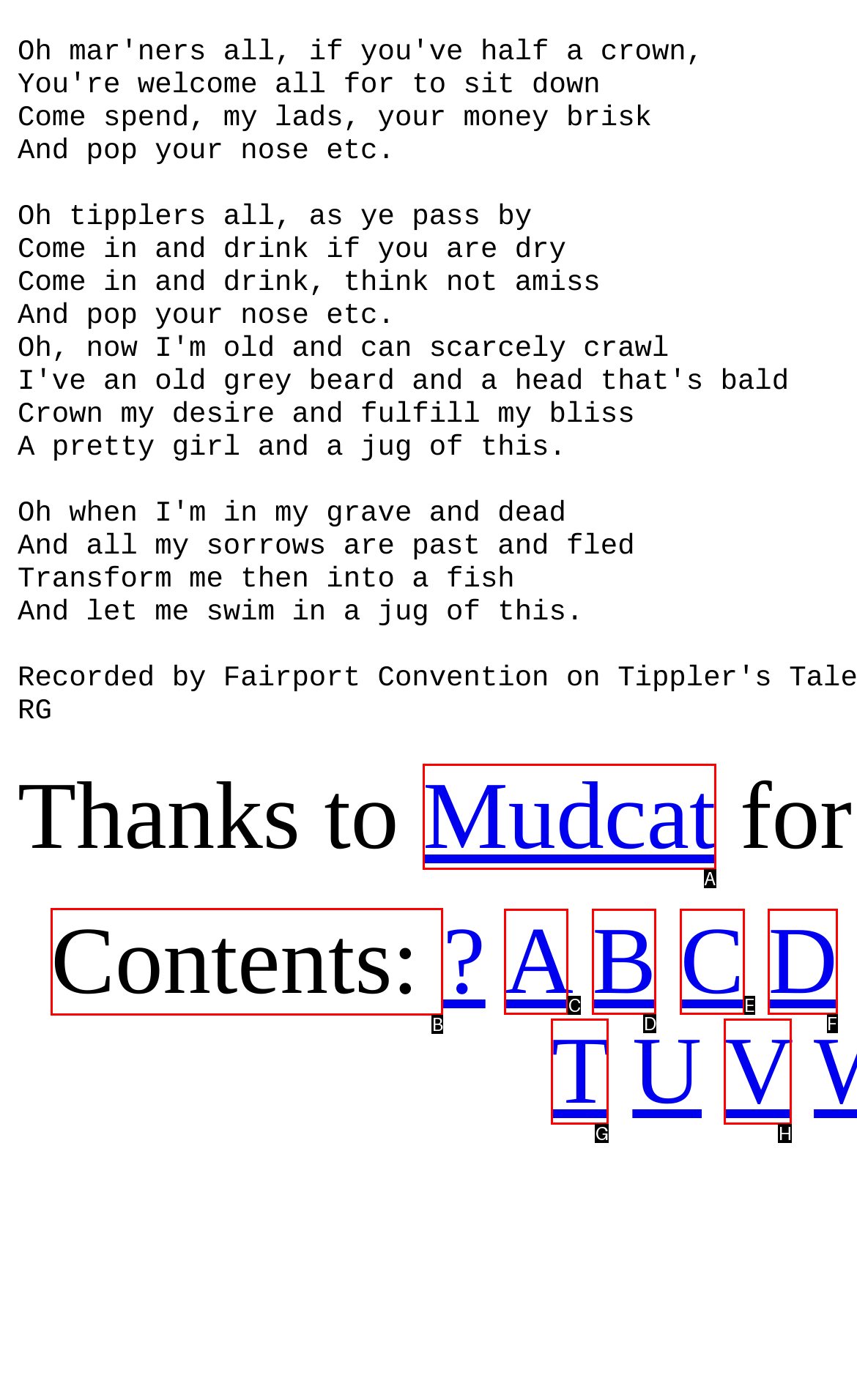Which choice should you pick to execute the task: View contents
Respond with the letter associated with the correct option only.

B